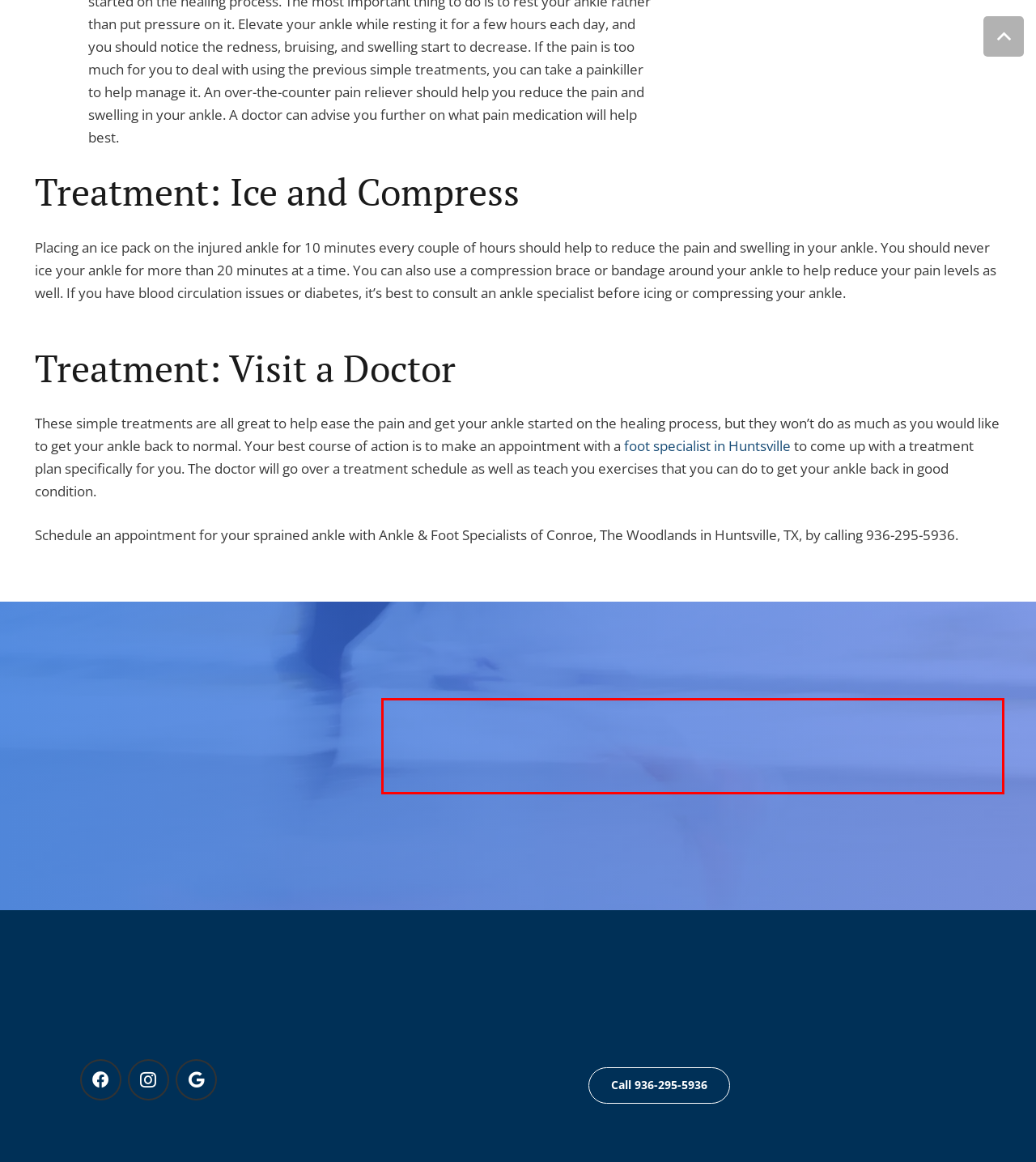You are presented with a webpage screenshot featuring a red bounding box. Perform OCR on the text inside the red bounding box and extract the content.

Making an appointment with our foot and ankle surgeon at our foot and ankle surgery center or with our podiatrist in Huntsville and North Houston, TX is fast and easy. Just choose the office location most convenient for you and call to talk to our friendly office staff. You can even fill out the information forms ahead of time to reduce your time in the office.